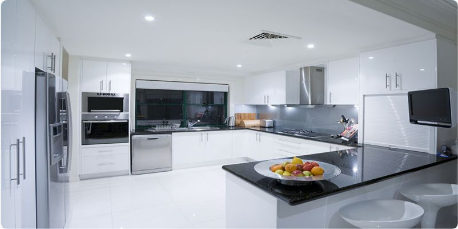What is the purpose of the central island?
Answer with a single word or short phrase according to what you see in the image.

To add a pop of color